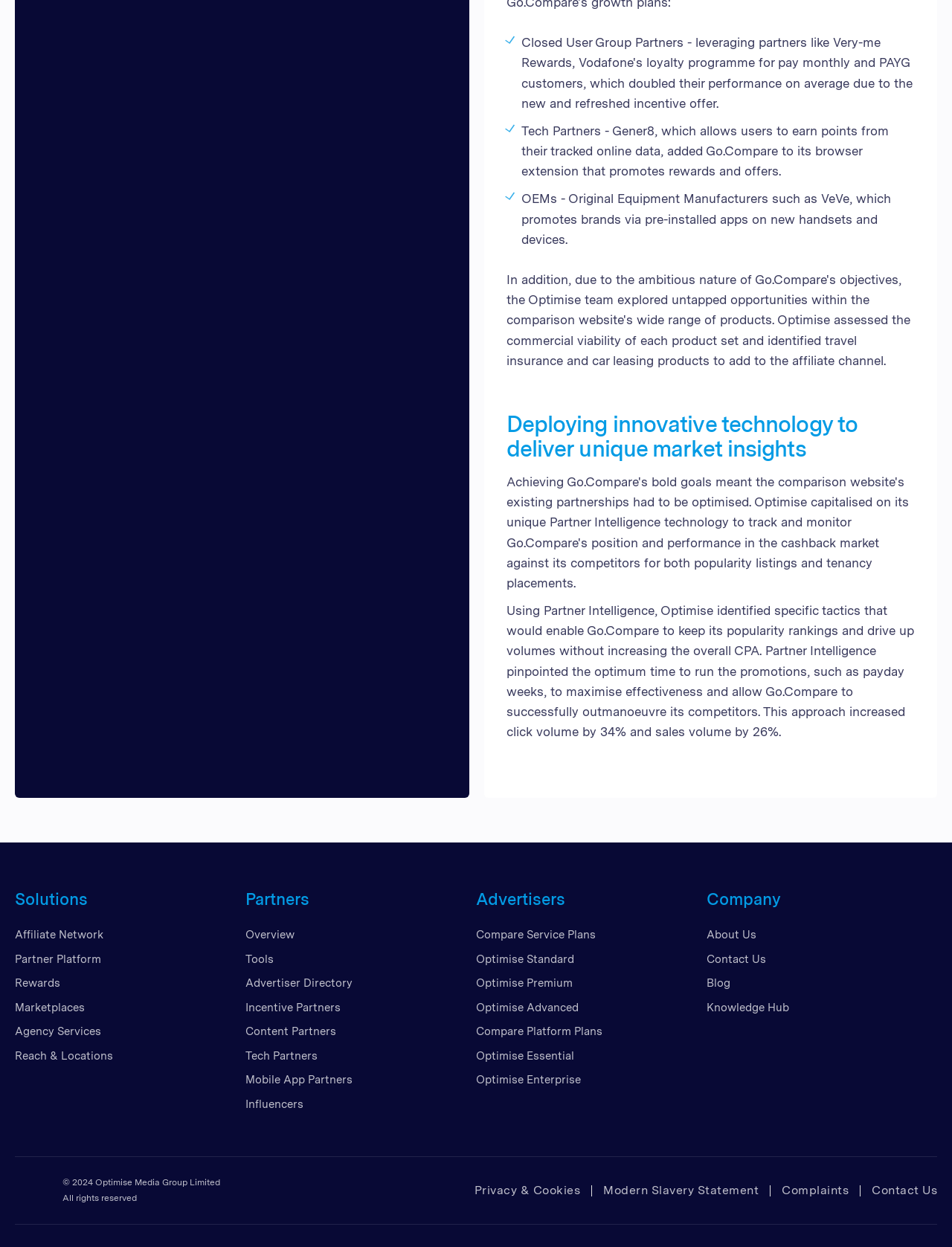Find the bounding box coordinates for the area you need to click to carry out the instruction: "Click on Affiliate Network". The coordinates should be four float numbers between 0 and 1, indicated as [left, top, right, bottom].

[0.016, 0.744, 0.109, 0.755]